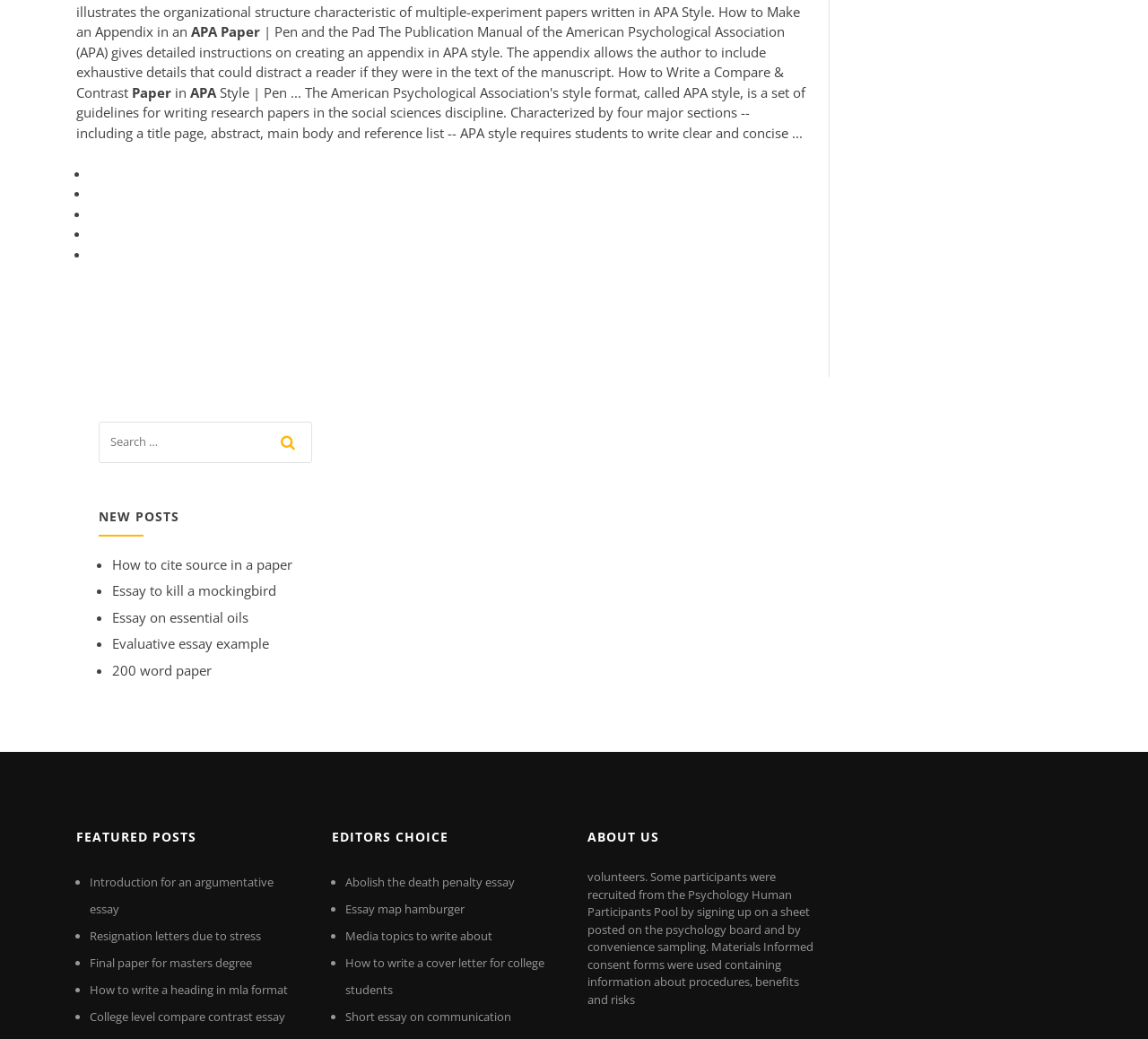Bounding box coordinates are specified in the format (top-left x, top-left y, bottom-right x, bottom-right y). All values are floating point numbers bounded between 0 and 1. Please provide the bounding box coordinate of the region this sentence describes: 200 word paper

[0.098, 0.636, 0.184, 0.654]